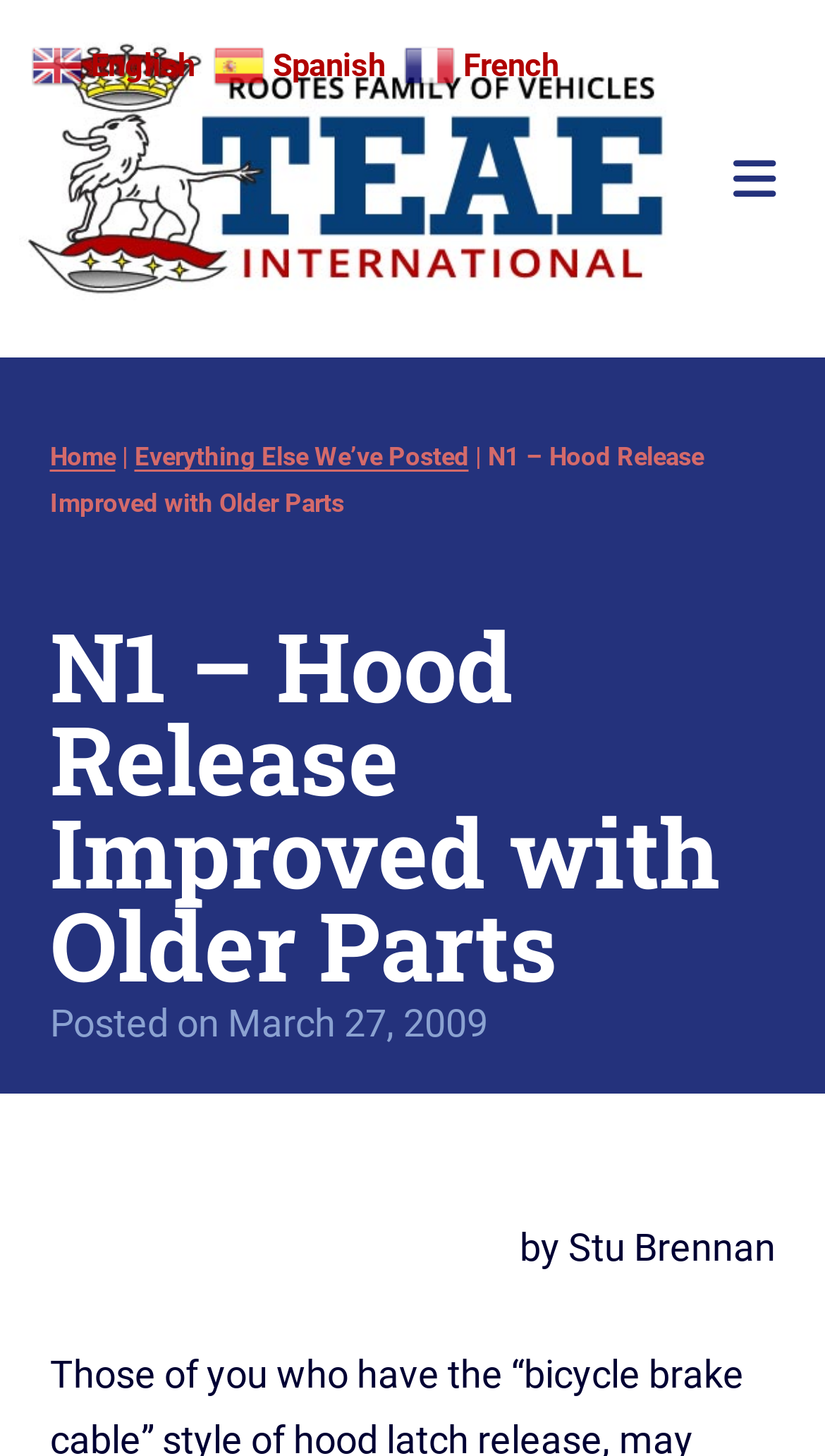Find the bounding box coordinates of the element to click in order to complete the given instruction: "Toggle the mobile menu."

[0.851, 0.089, 0.977, 0.157]